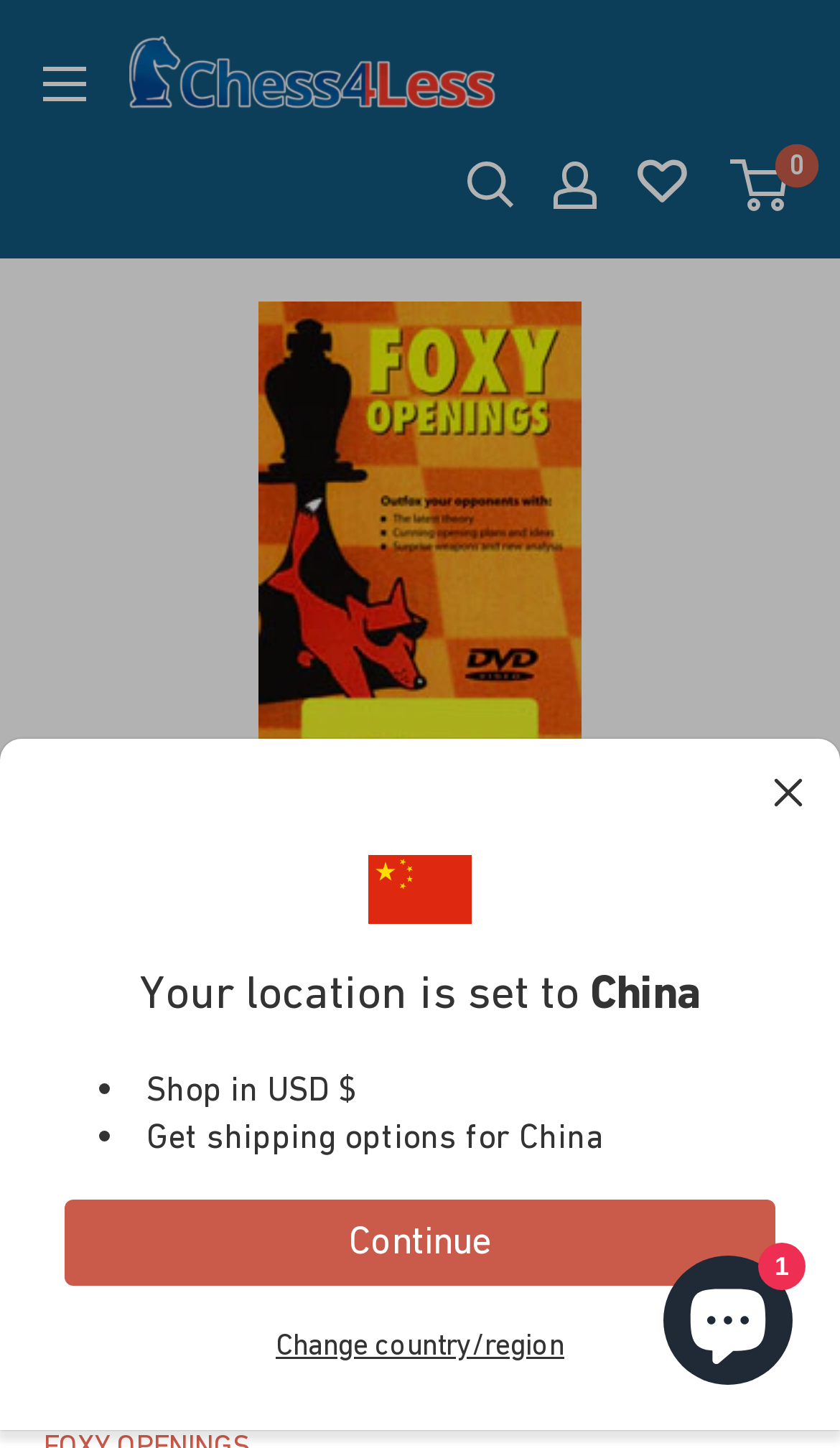Pinpoint the bounding box coordinates of the area that should be clicked to complete the following instruction: "View my account". The coordinates must be given as four float numbers between 0 and 1, i.e., [left, top, right, bottom].

[0.659, 0.111, 0.71, 0.144]